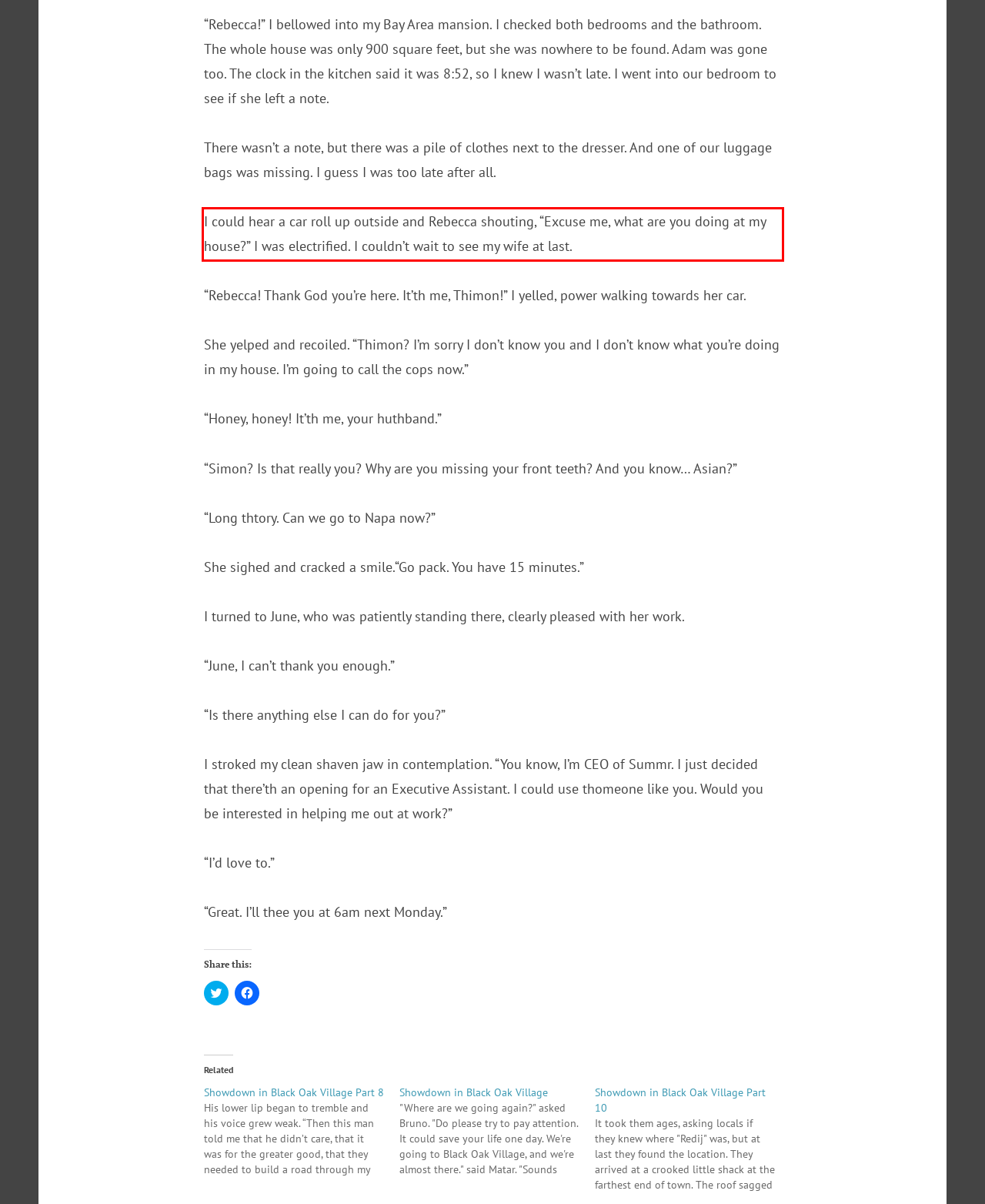Given the screenshot of a webpage, identify the red rectangle bounding box and recognize the text content inside it, generating the extracted text.

I could hear a car roll up outside and Rebecca shouting, “Excuse me, what are you doing at my house?” I was electrified. I couldn’t wait to see my wife at last.